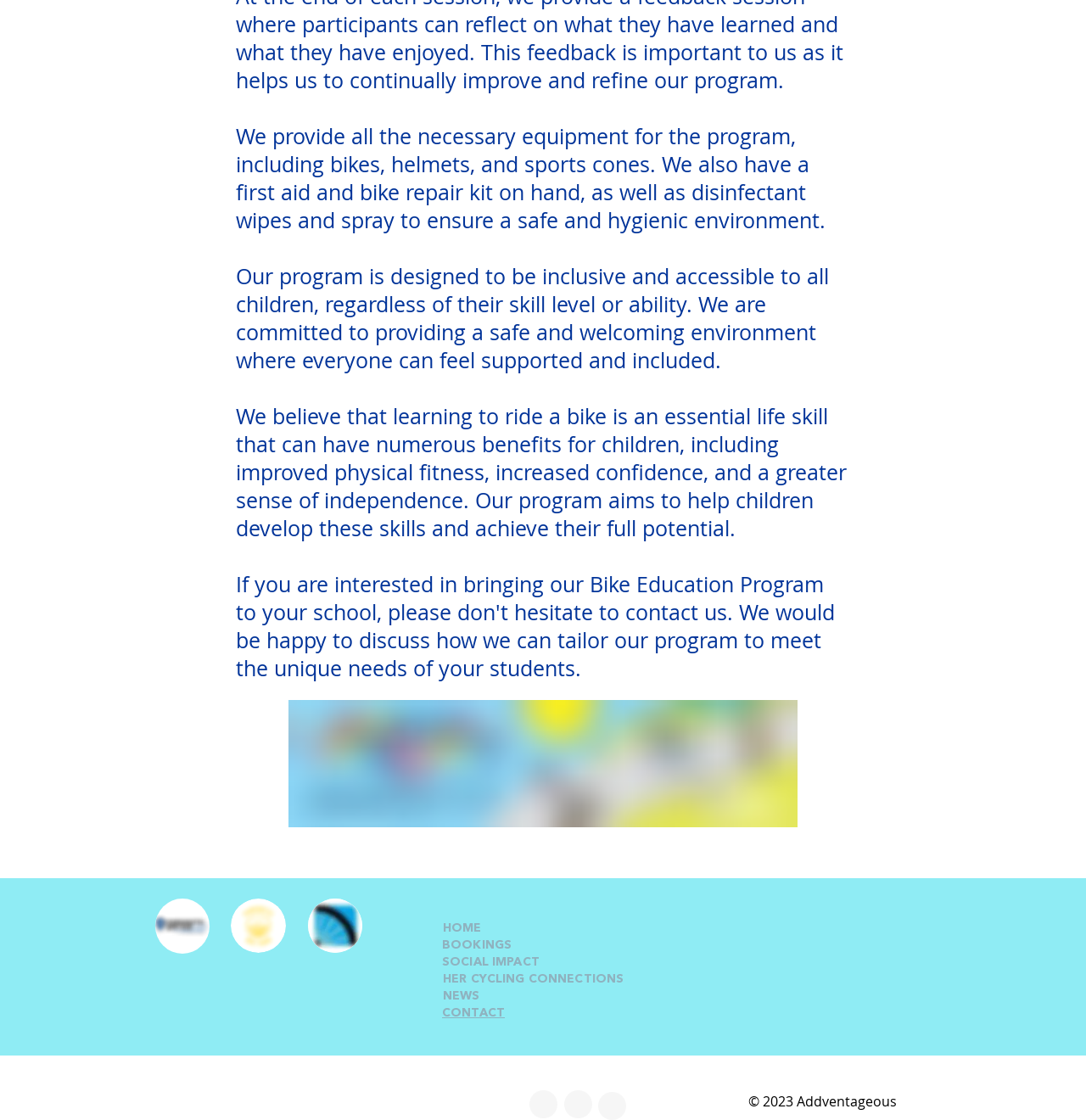What is the benefit of learning to ride a bike?
Answer the question with just one word or phrase using the image.

improved physical fitness